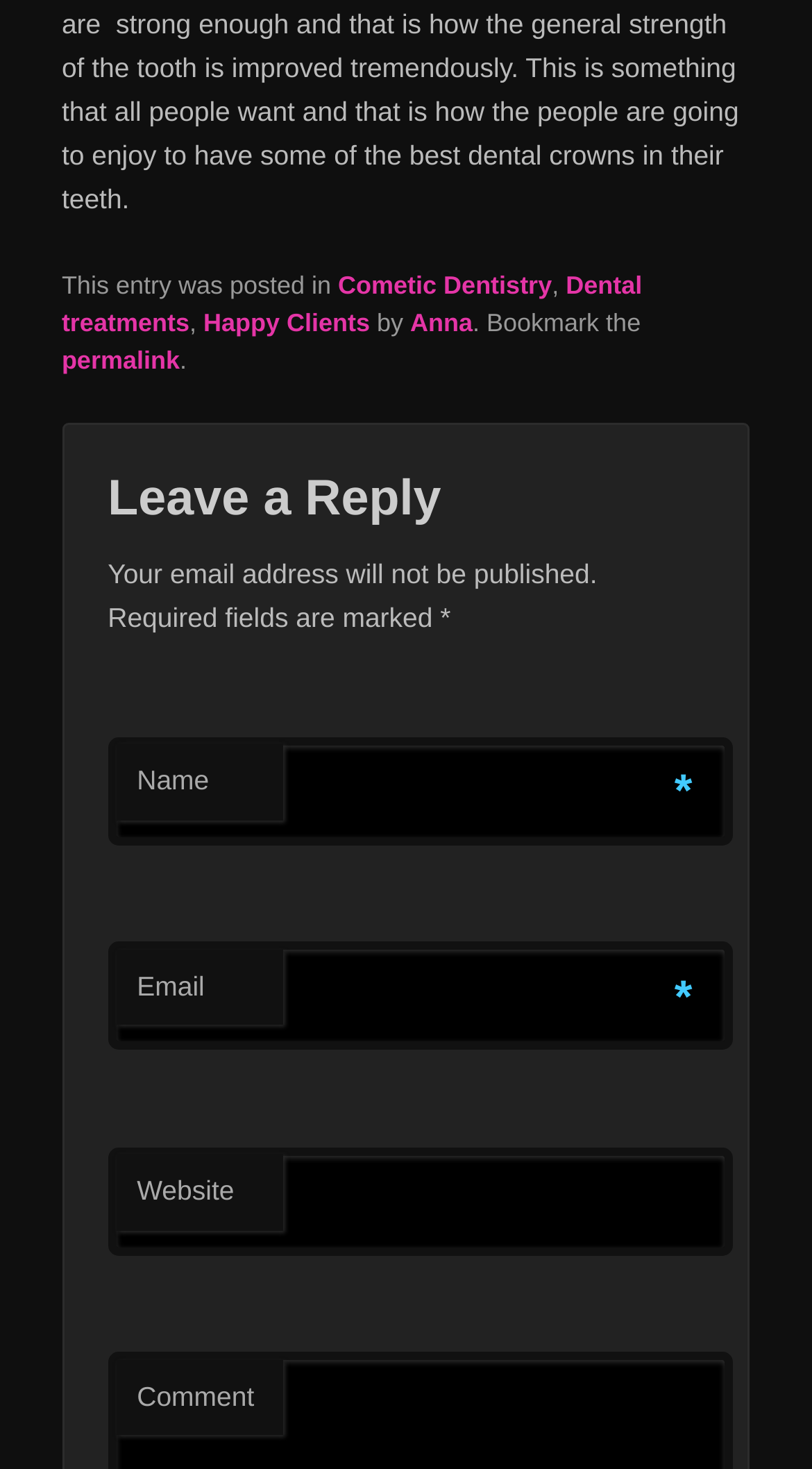Find the bounding box coordinates of the clickable area that will achieve the following instruction: "Click on the permalink".

[0.076, 0.235, 0.221, 0.255]